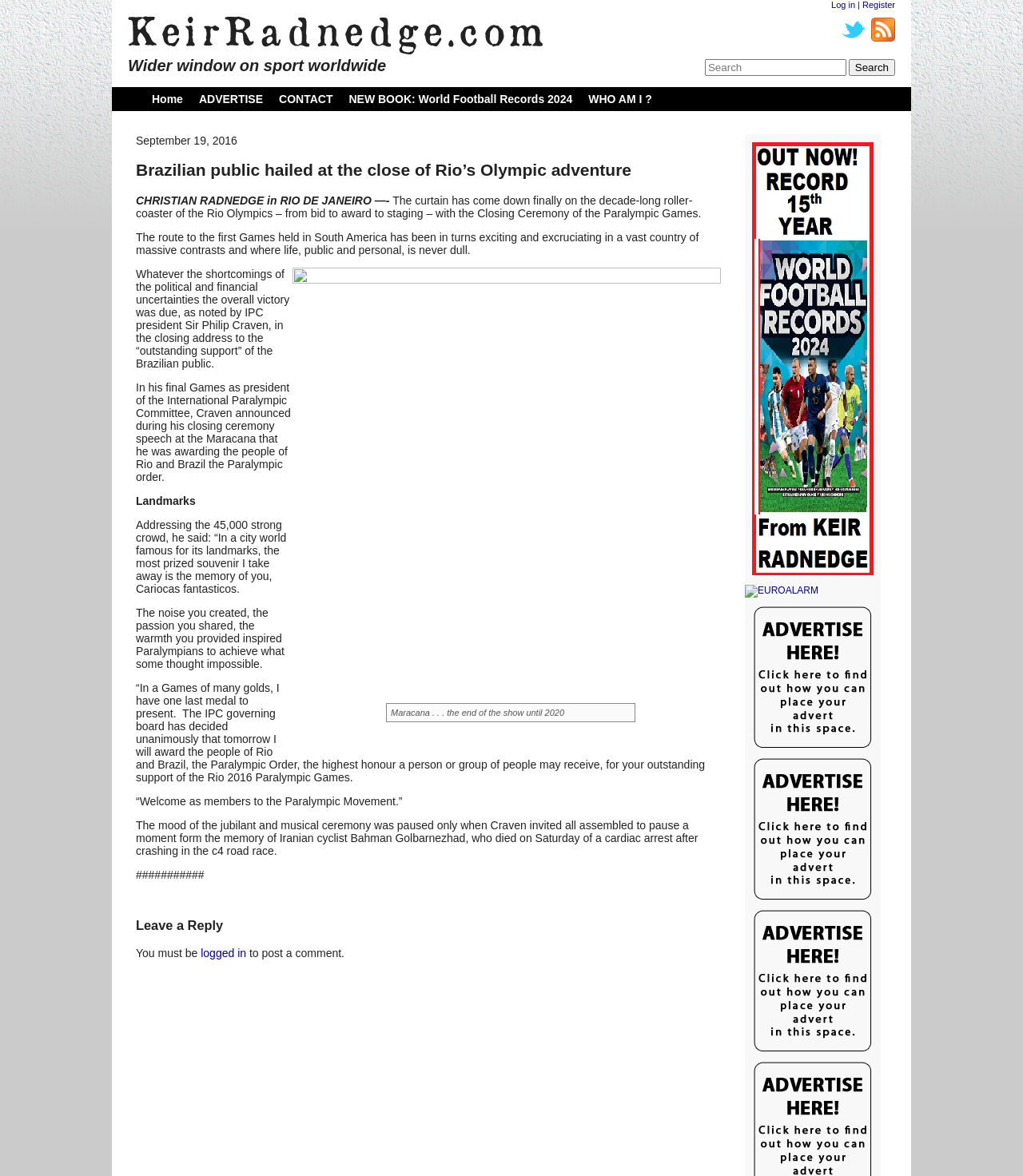What is the date of the article?
Please provide a comprehensive answer based on the visual information in the image.

The date of the article can be found below the heading, where it says 'September 19, 2016'. This is the date when the article was published.